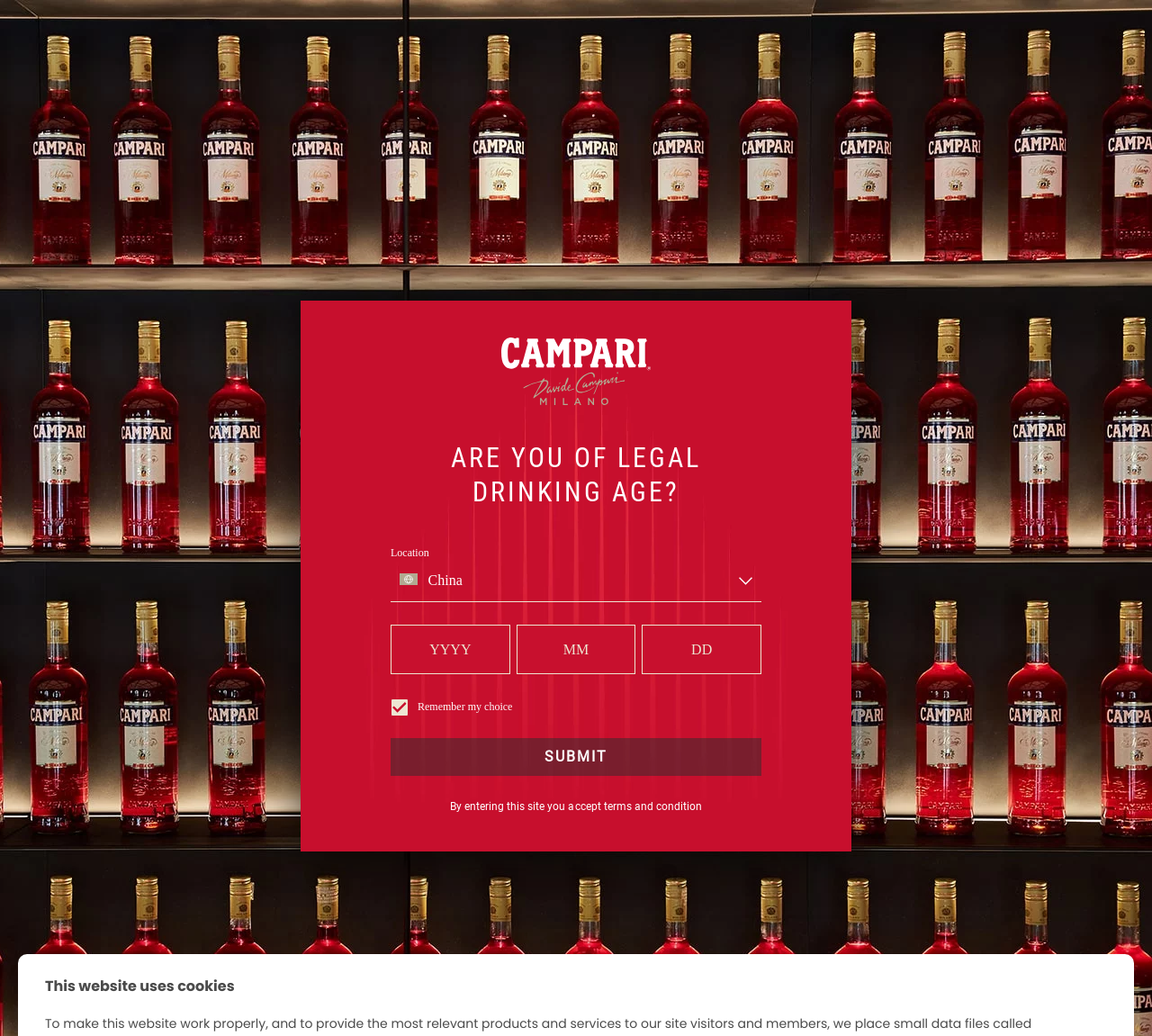Show the bounding box coordinates of the region that should be clicked to follow the instruction: "Visit the 'News' section."

None